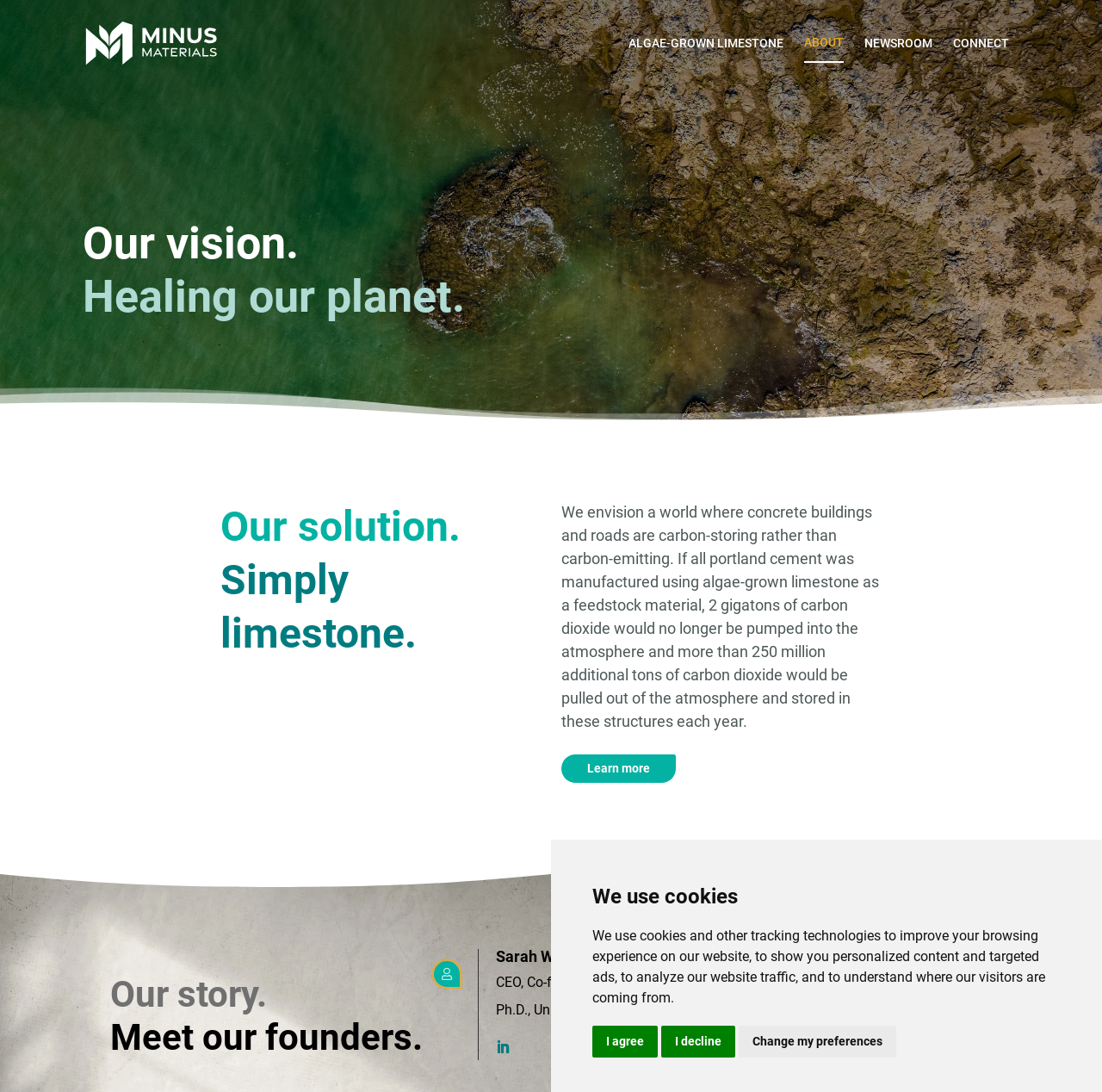Identify the bounding box coordinates of the clickable region required to complete the instruction: "explore the BLOG". The coordinates should be given as four float numbers within the range of 0 and 1, i.e., [left, top, right, bottom].

None